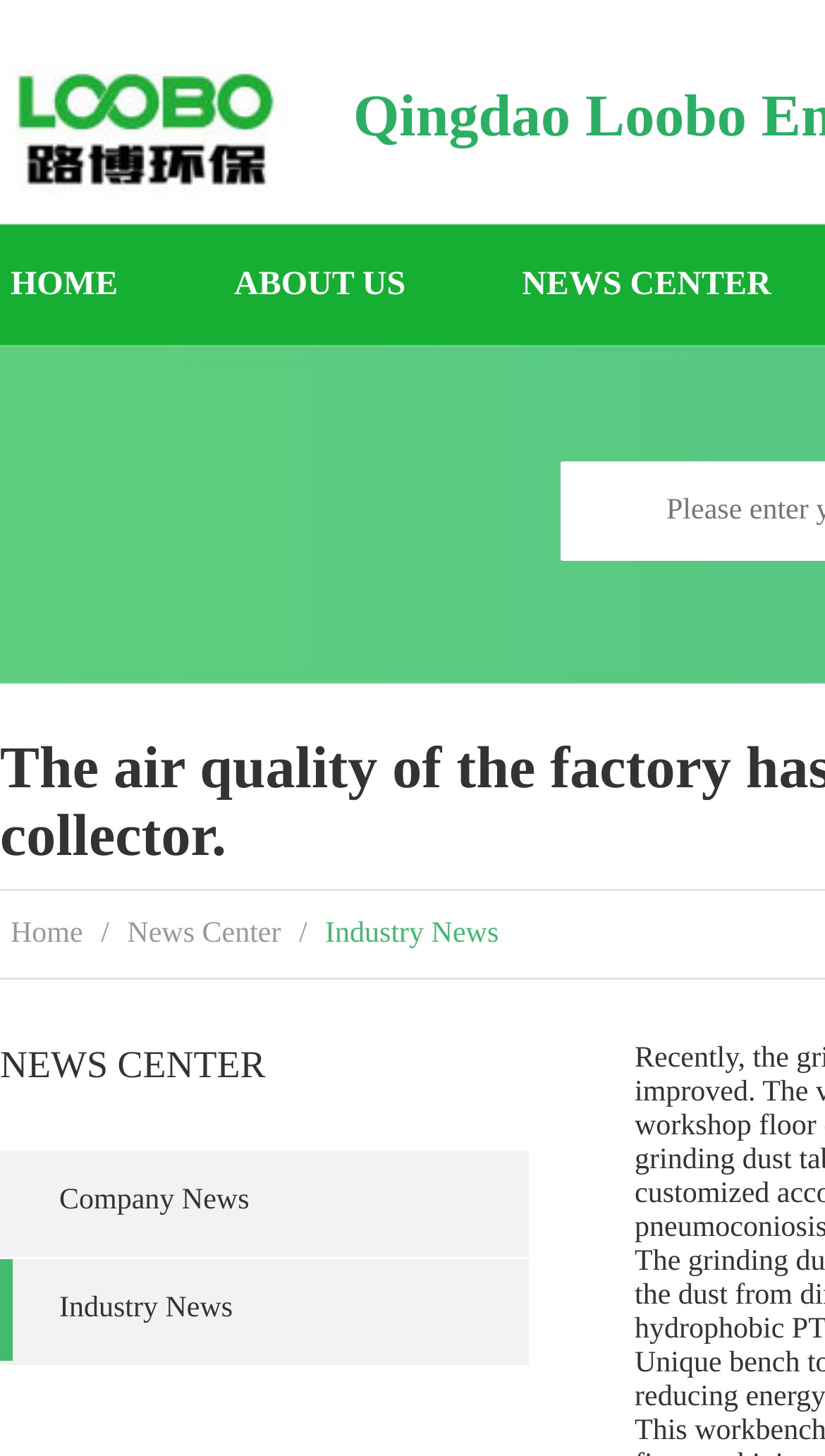Based on the image, provide a detailed response to the question:
What is the name of the current news article?

The name of the current news article can be found in the title of the webpage, which is 'The air quality of the factory has been improved since the introduction of this grinding dust collector.-Industry News-Qingdao Loobo Environmental Protection Technology Co., Ltd.'.